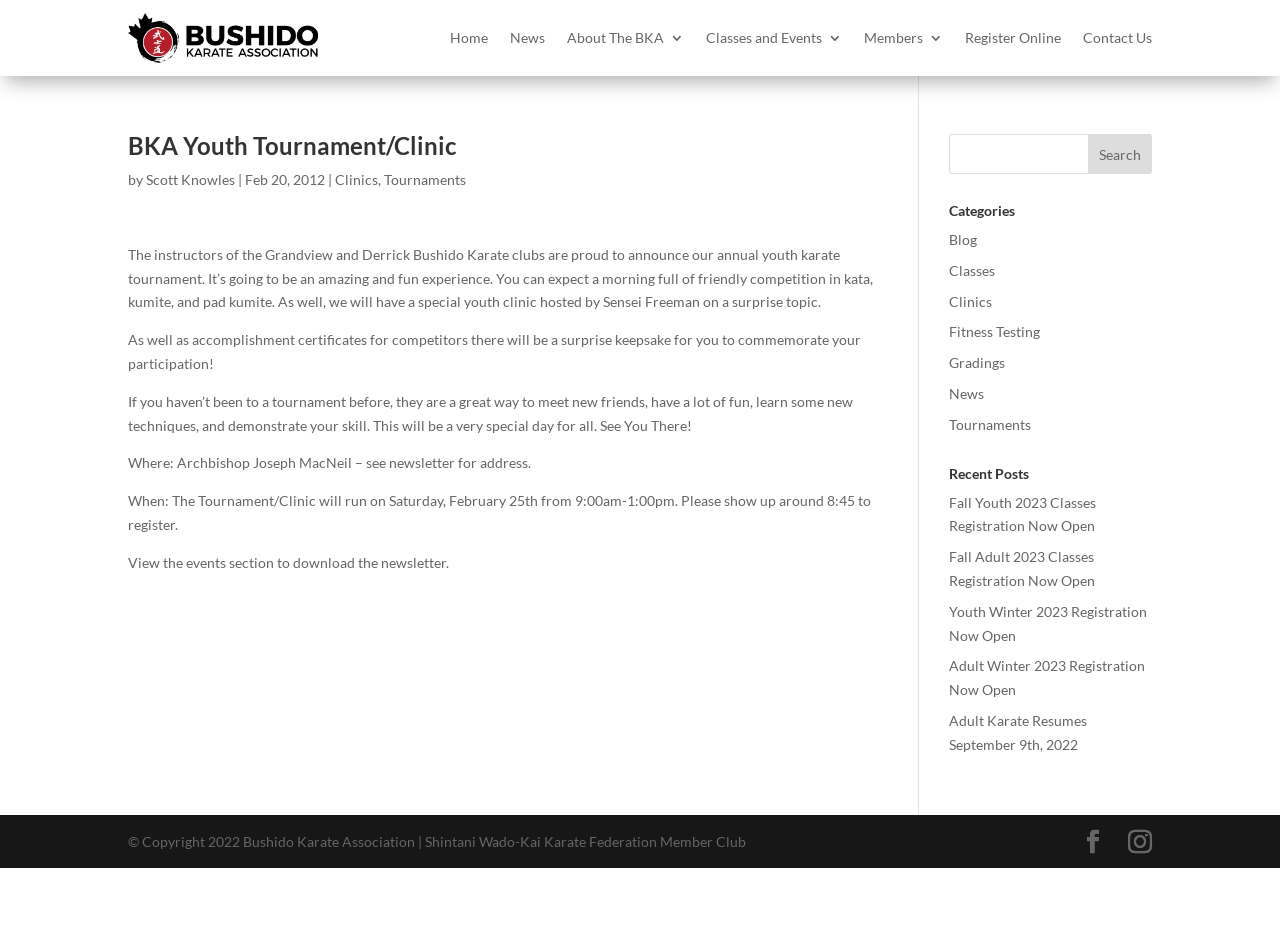Locate the bounding box coordinates of the area to click to fulfill this instruction: "Click the 'Home' link". The bounding box should be presented as four float numbers between 0 and 1, in the order [left, top, right, bottom].

[0.352, 0.0, 0.381, 0.081]